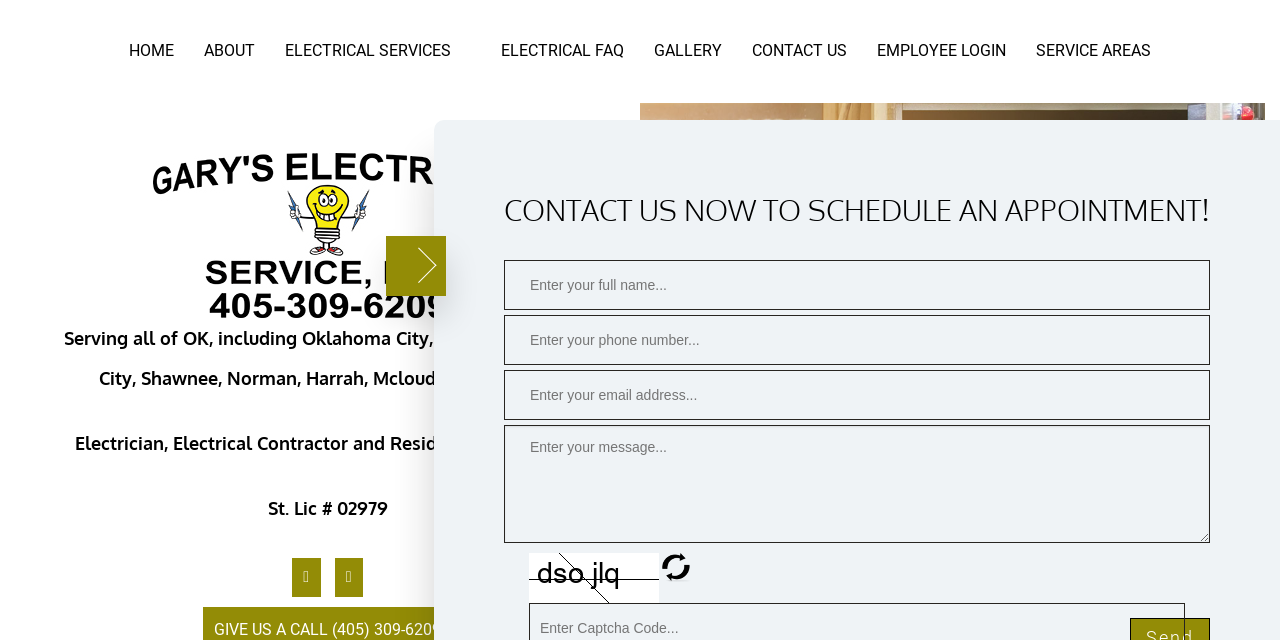Please specify the bounding box coordinates of the region to click in order to perform the following instruction: "Click on the Refresh Captcha image".

[0.517, 0.859, 0.541, 0.909]